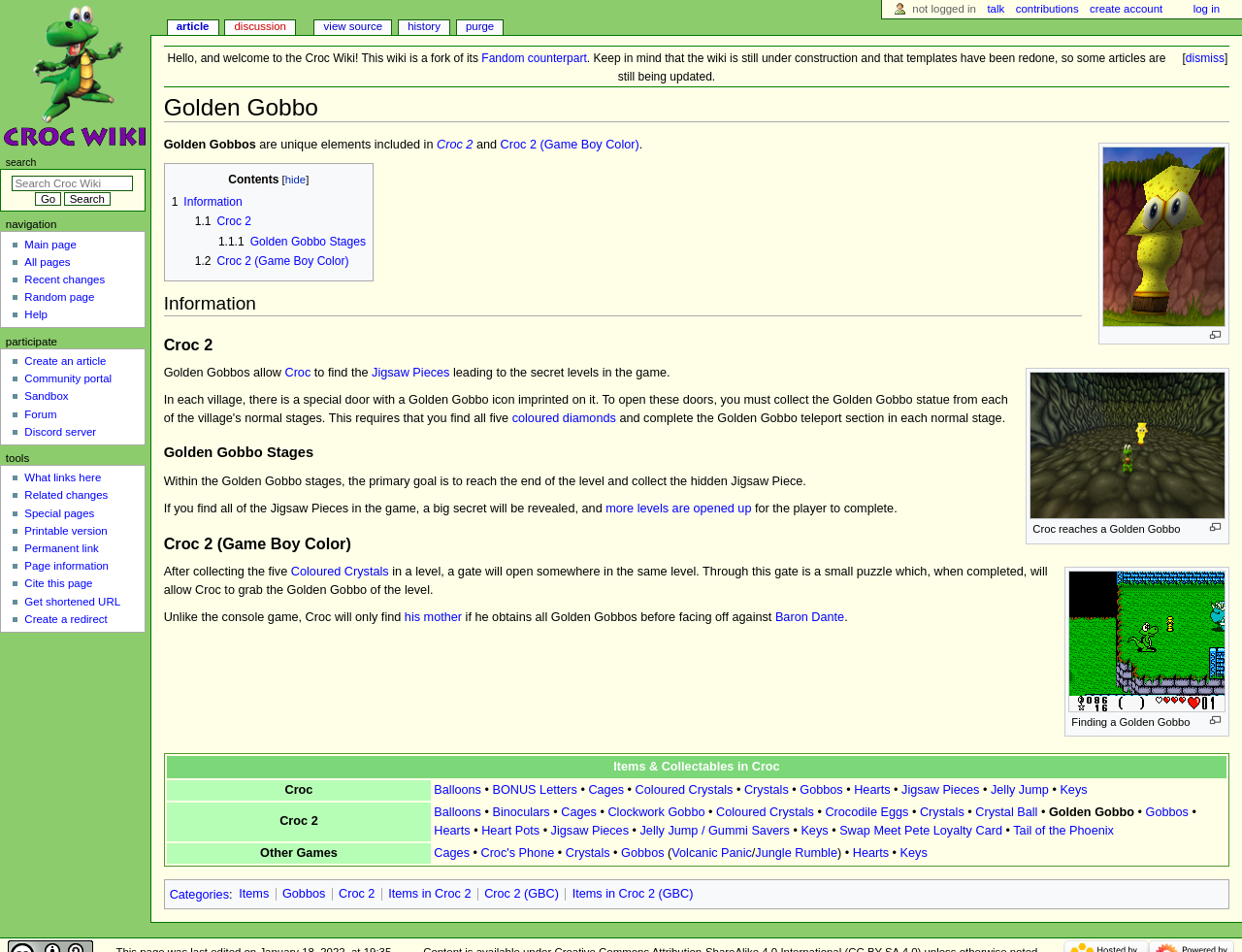Extract the bounding box coordinates of the UI element described: "tom selleck erectile dysfunction pills". Provide the coordinates in the format [left, top, right, bottom] with values ranging from 0 to 1.

None